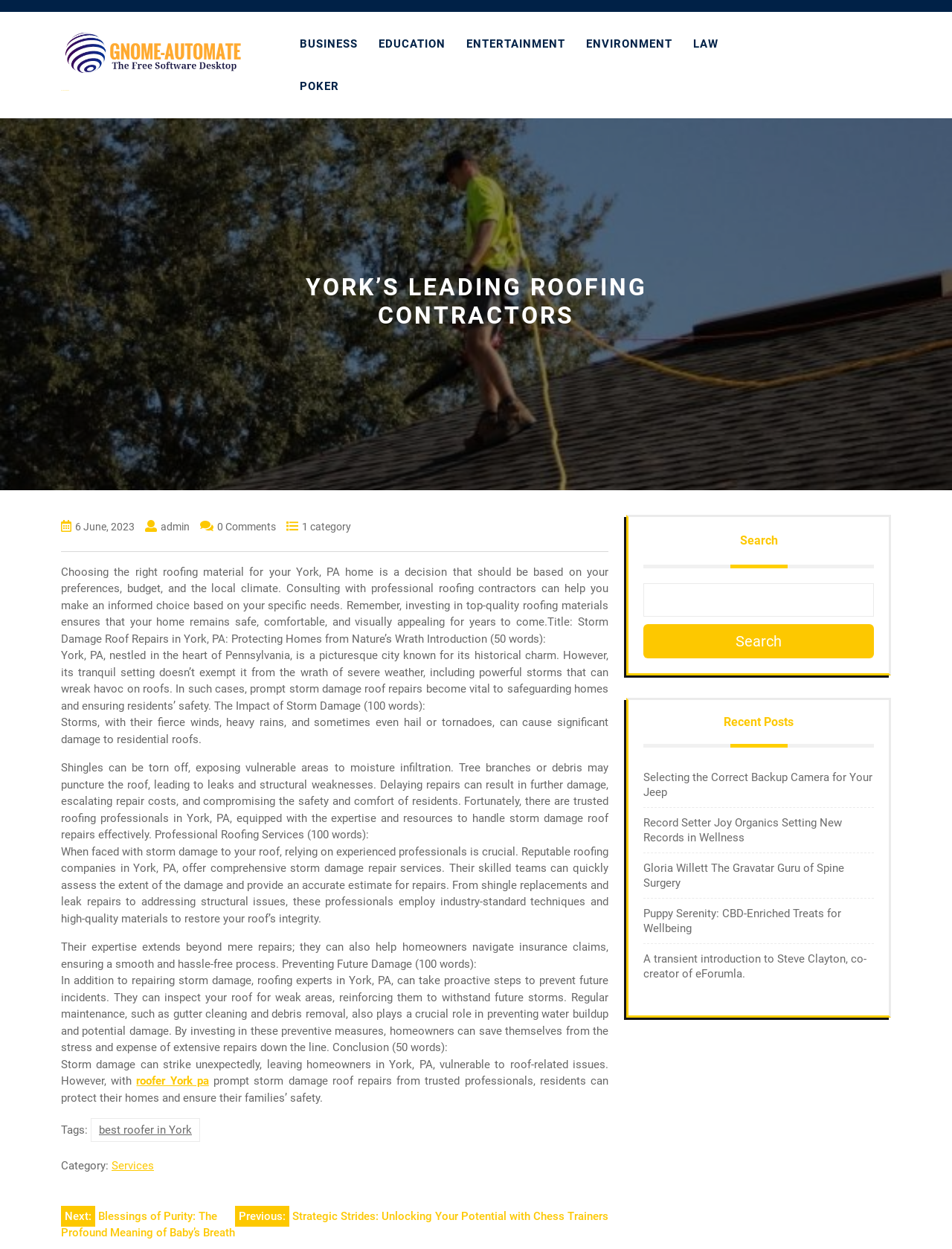Extract the bounding box of the UI element described as: "best roofer in York".

[0.095, 0.895, 0.21, 0.915]